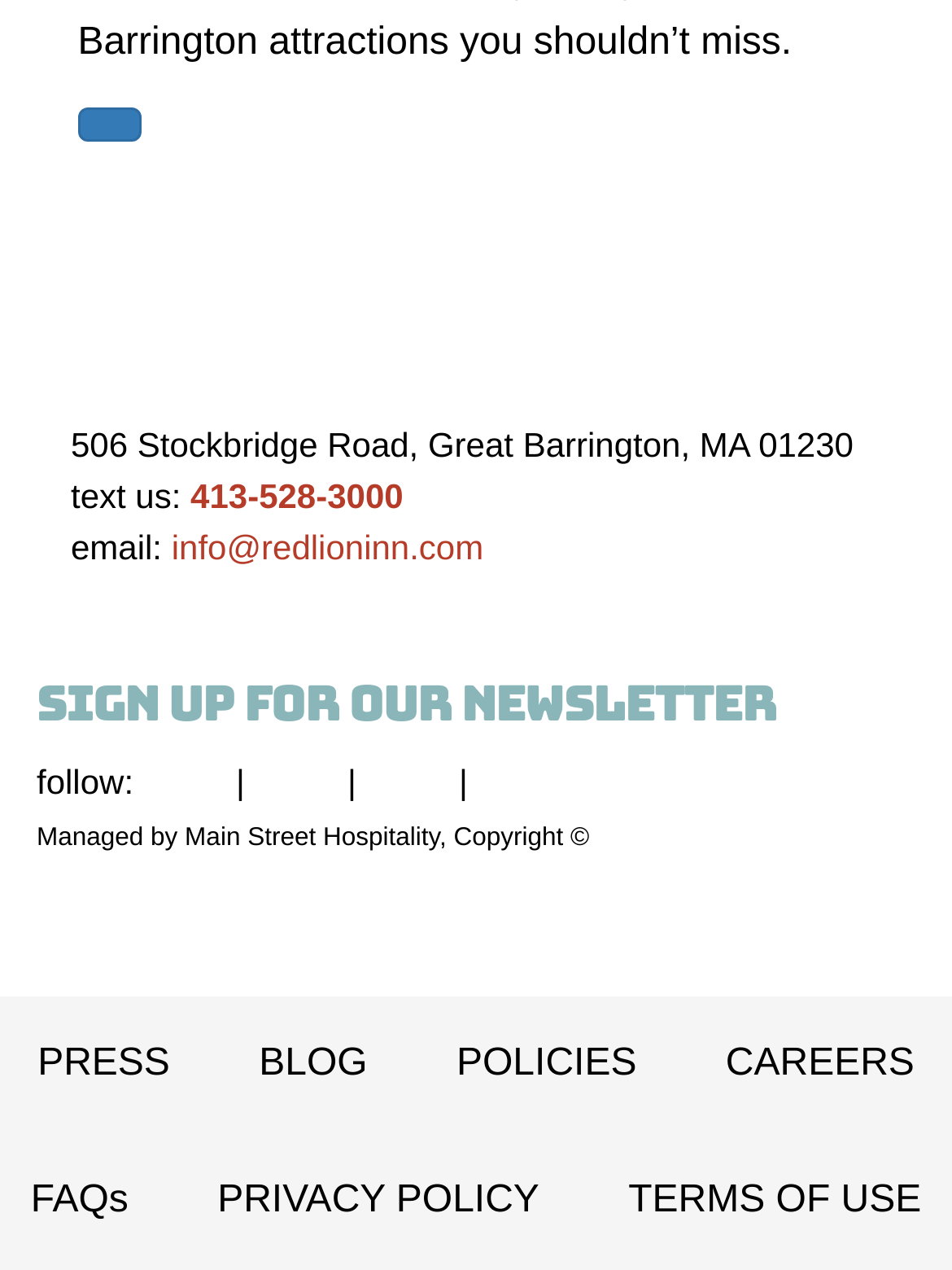Please determine the bounding box coordinates of the area that needs to be clicked to complete this task: 'send an email'. The coordinates must be four float numbers between 0 and 1, formatted as [left, top, right, bottom].

[0.18, 0.415, 0.508, 0.446]